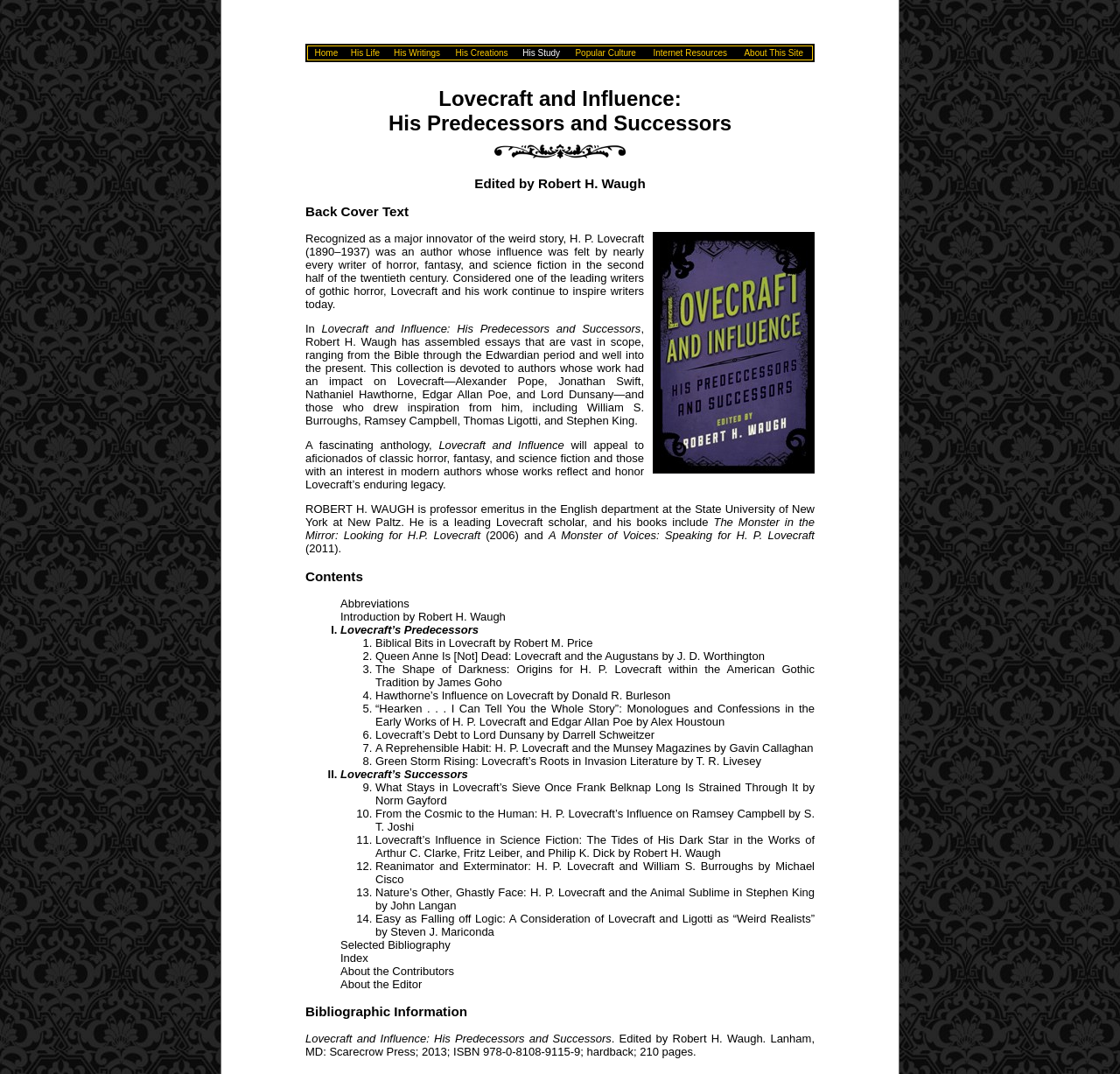Identify the bounding box for the described UI element: "Home".

[0.281, 0.041, 0.302, 0.055]